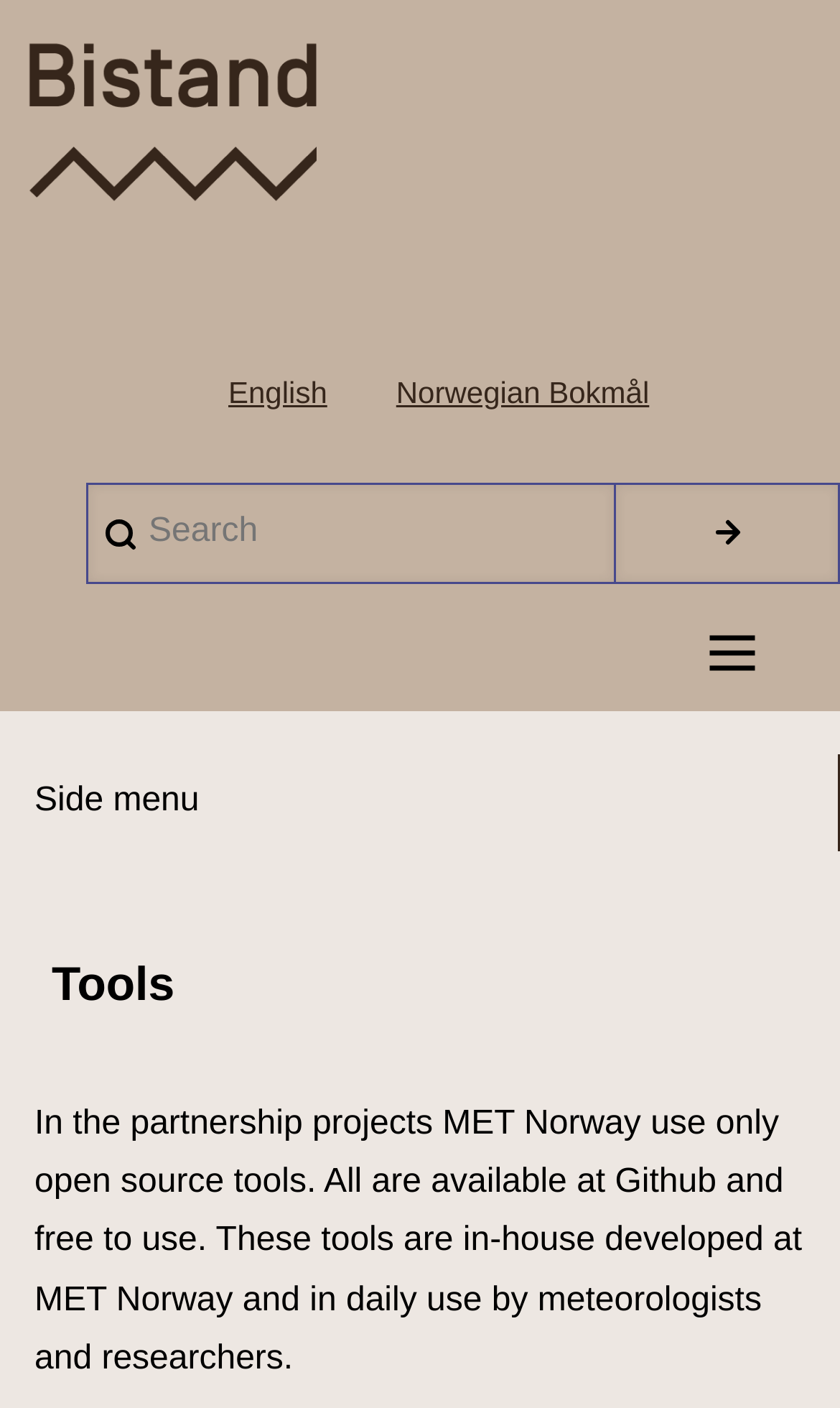Please answer the following question using a single word or phrase: 
Is there a side menu available?

Yes